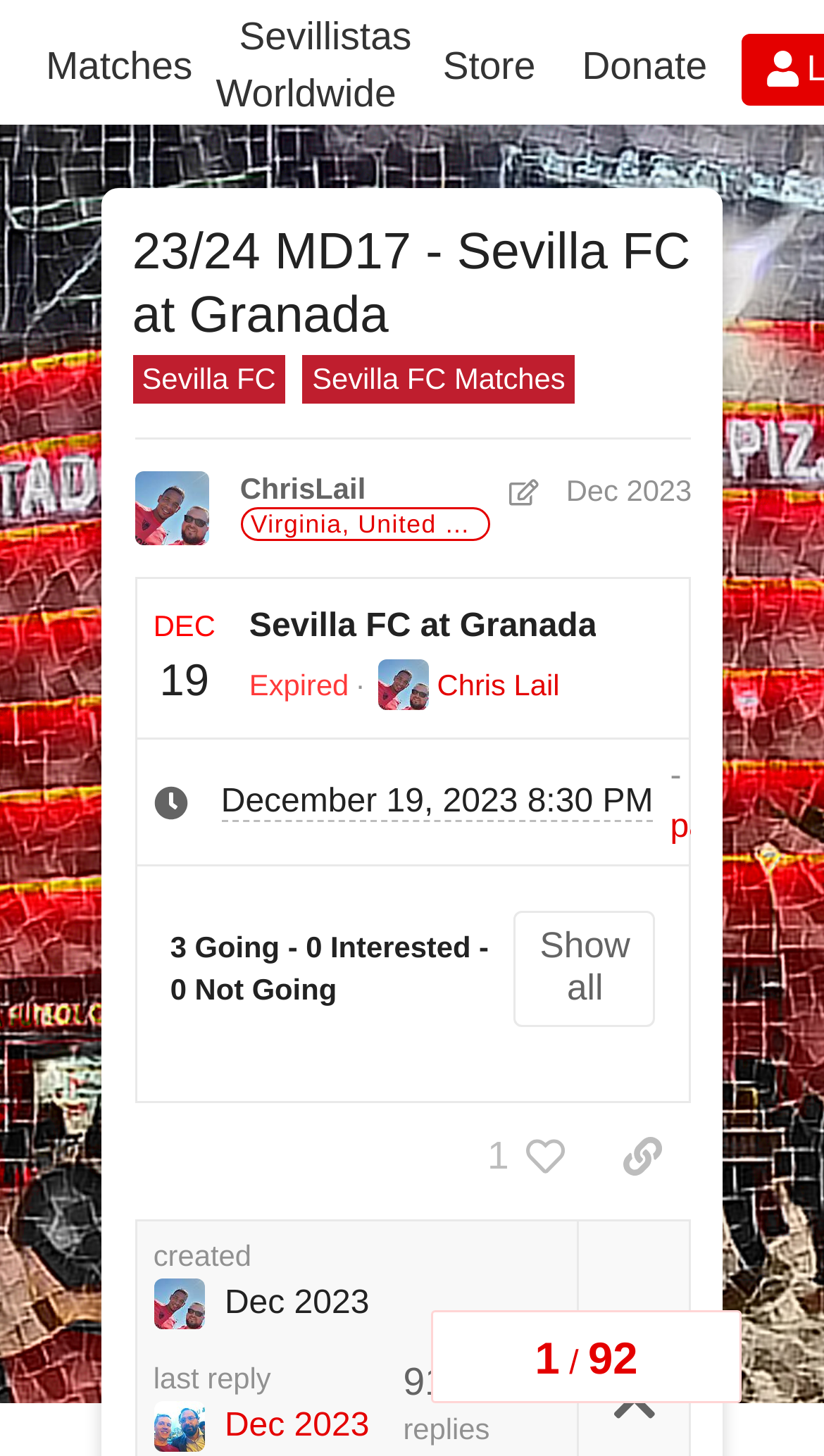Using the webpage screenshot and the element description Matches, determine the bounding box coordinates. Specify the coordinates in the format (top-left x, top-left y, bottom-right x, bottom-right y) with values ranging from 0 to 1.

[0.027, 0.02, 0.262, 0.069]